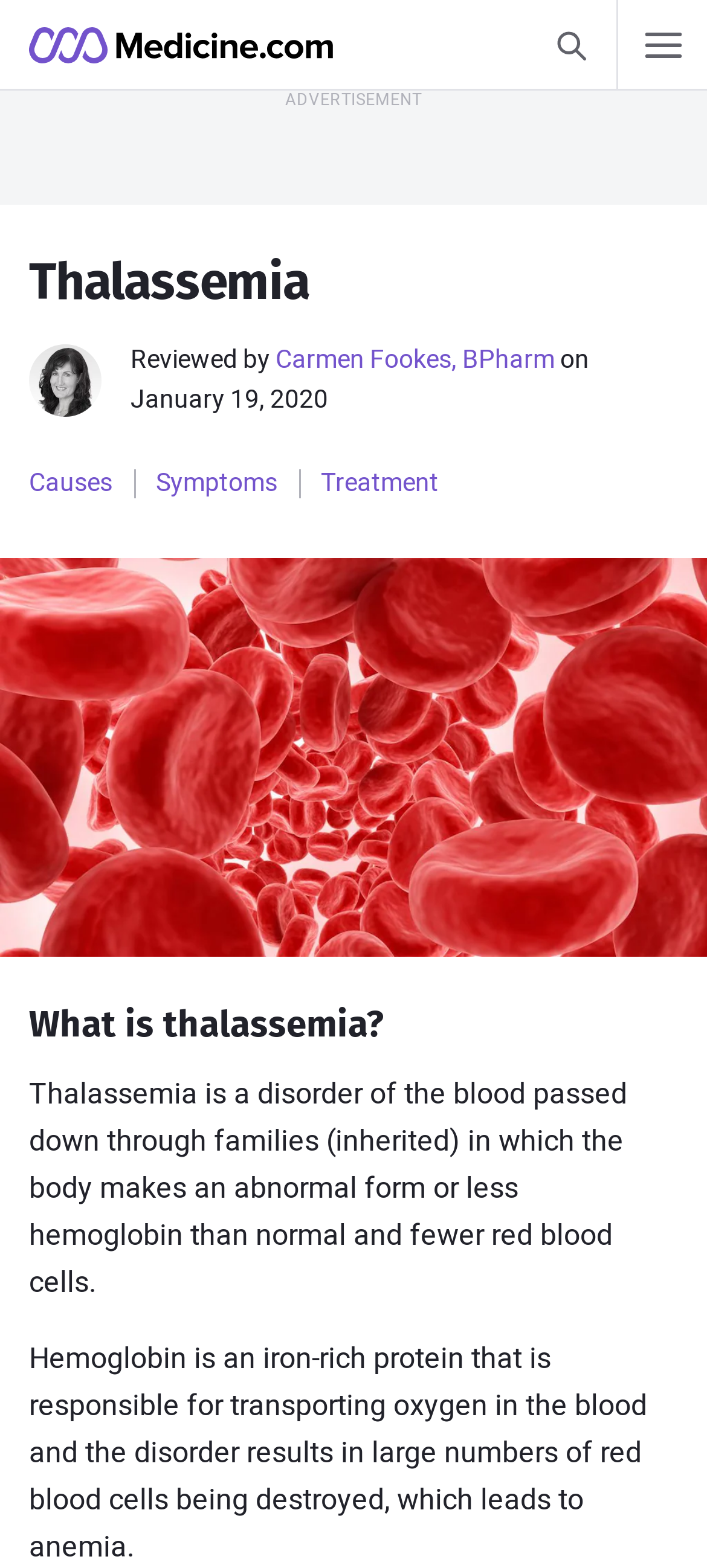Kindly determine the bounding box coordinates for the area that needs to be clicked to execute this instruction: "Find out how to save on medications".

[0.359, 0.103, 0.641, 0.134]